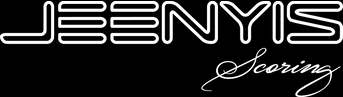What is the purpose of Jeenyis Scoring?
Please respond to the question with a detailed and well-explained answer.

The purpose of Jeenyis Scoring can be inferred from the caption, which states that the company is known for its exceptional film scoring services, aimed at enhancing the emotional depth and tone of various media projects.